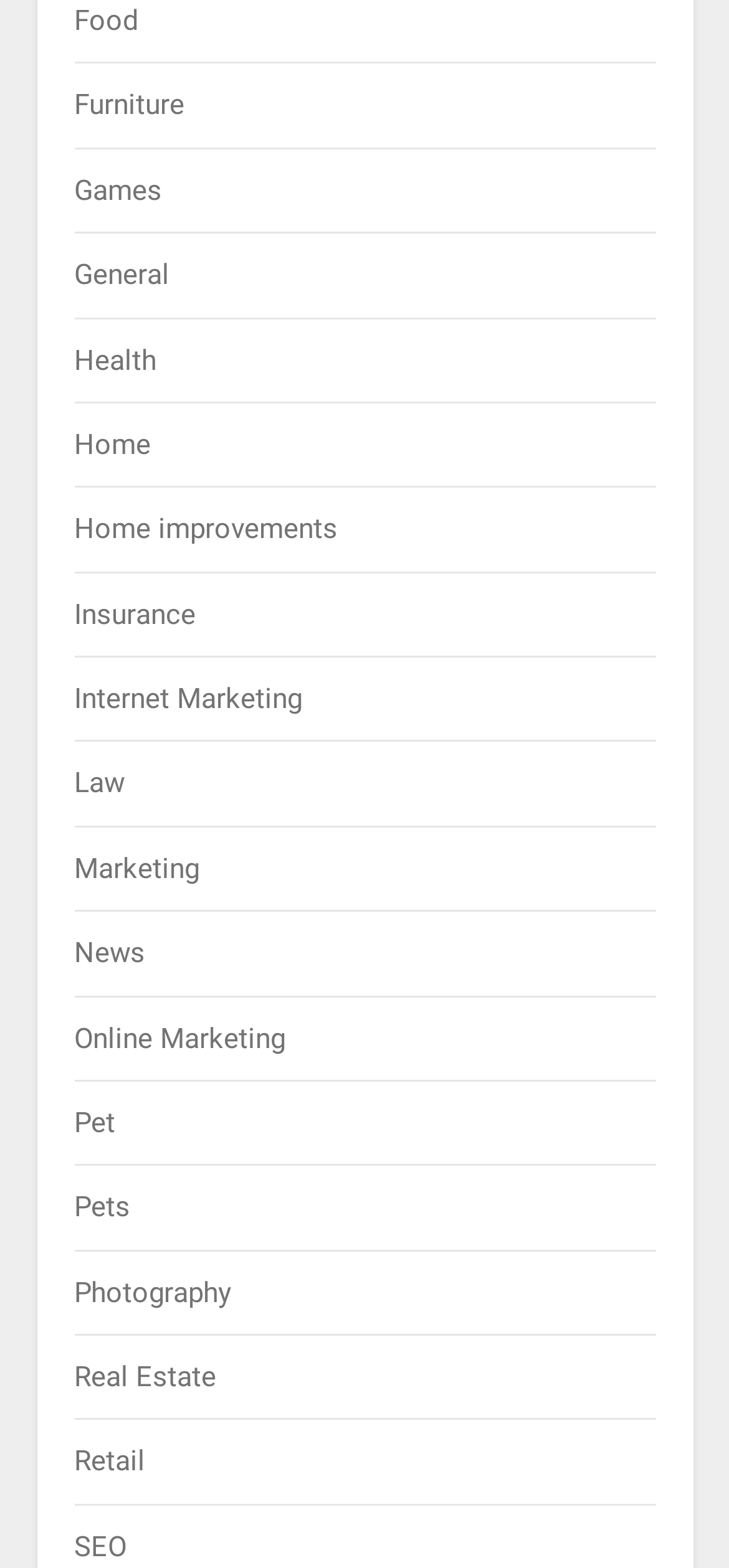Please identify the bounding box coordinates for the region that you need to click to follow this instruction: "Go to SEO".

[0.101, 0.976, 0.173, 0.997]